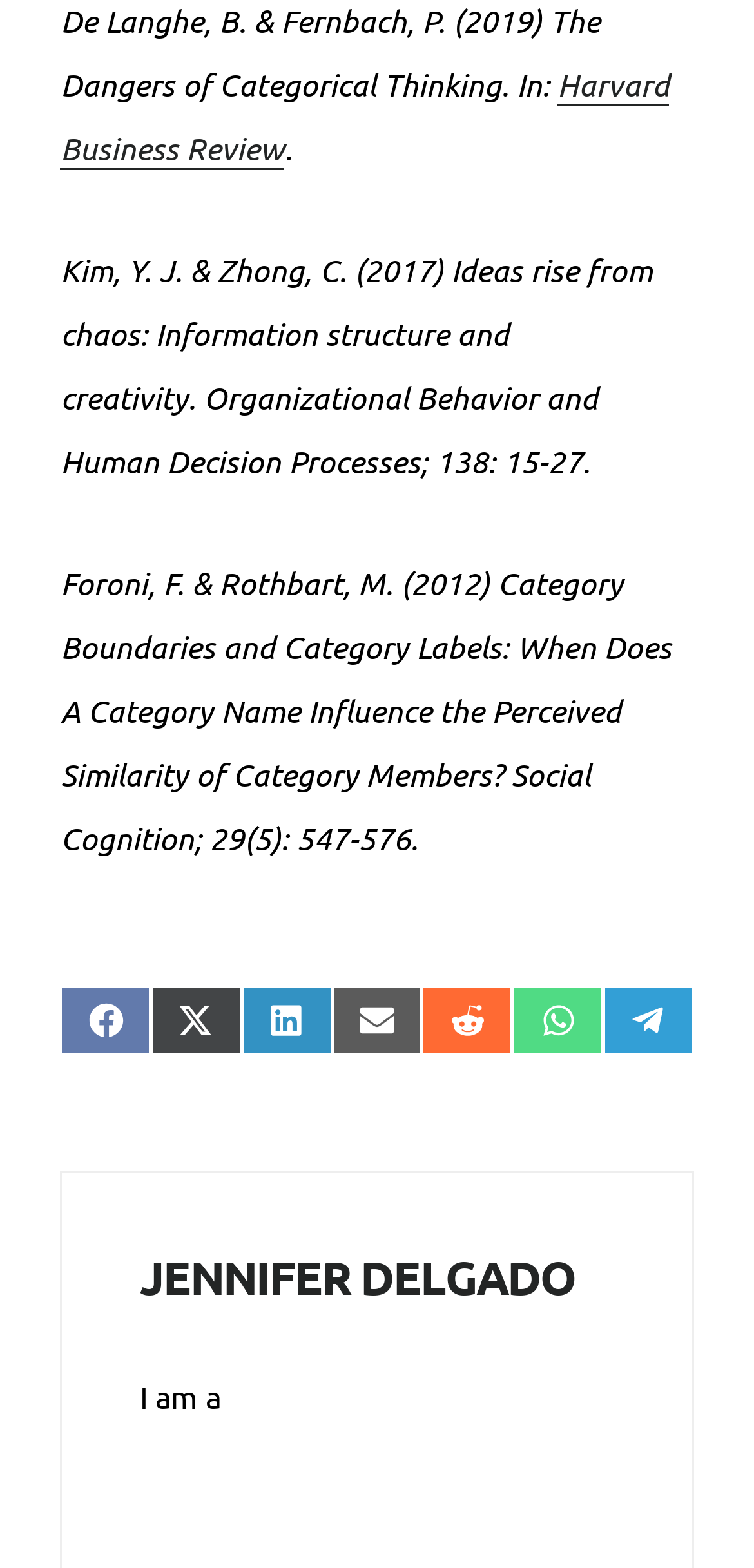What social media platforms can you share the content on?
We need a detailed and meticulous answer to the question.

I examined the footer section of the webpage and found a set of social media sharing links. There are six social media platforms that you can share the content on, which are Facebook, Twitter, LinkedIn, Email, Reddit, and Telegram.